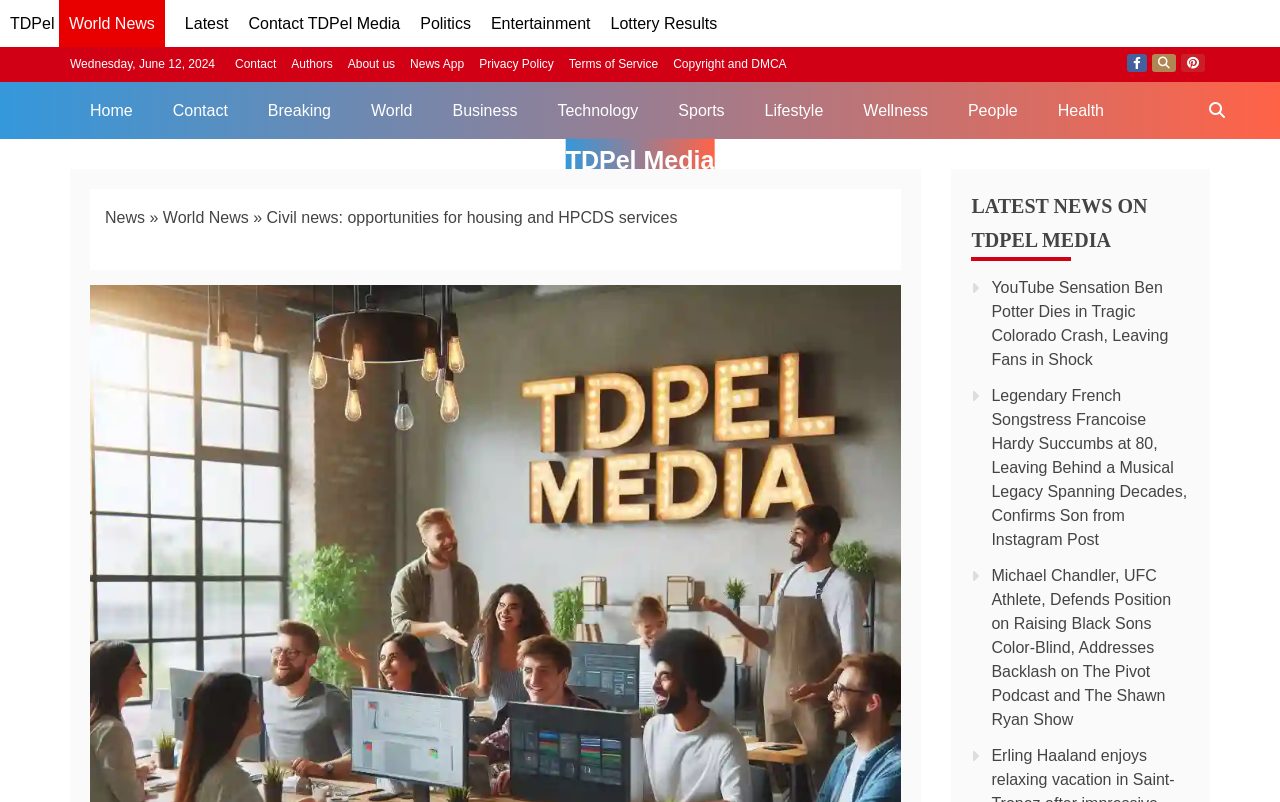Using the details in the image, give a detailed response to the question below:
What is the category of the news article 'YouTube Sensation Ben Potter Dies in Tragic Colorado Crash, Leaving Fans in Shock'?

I found the category by tracing the breadcrumbs navigation element with the bounding box coordinates [0.082, 0.254, 0.692, 0.288], which contains the links 'News' and 'World News'. Since the article is listed under the 'LATEST NEWS ON TDPEL MEDIA' heading, I inferred that the category is 'World News'.